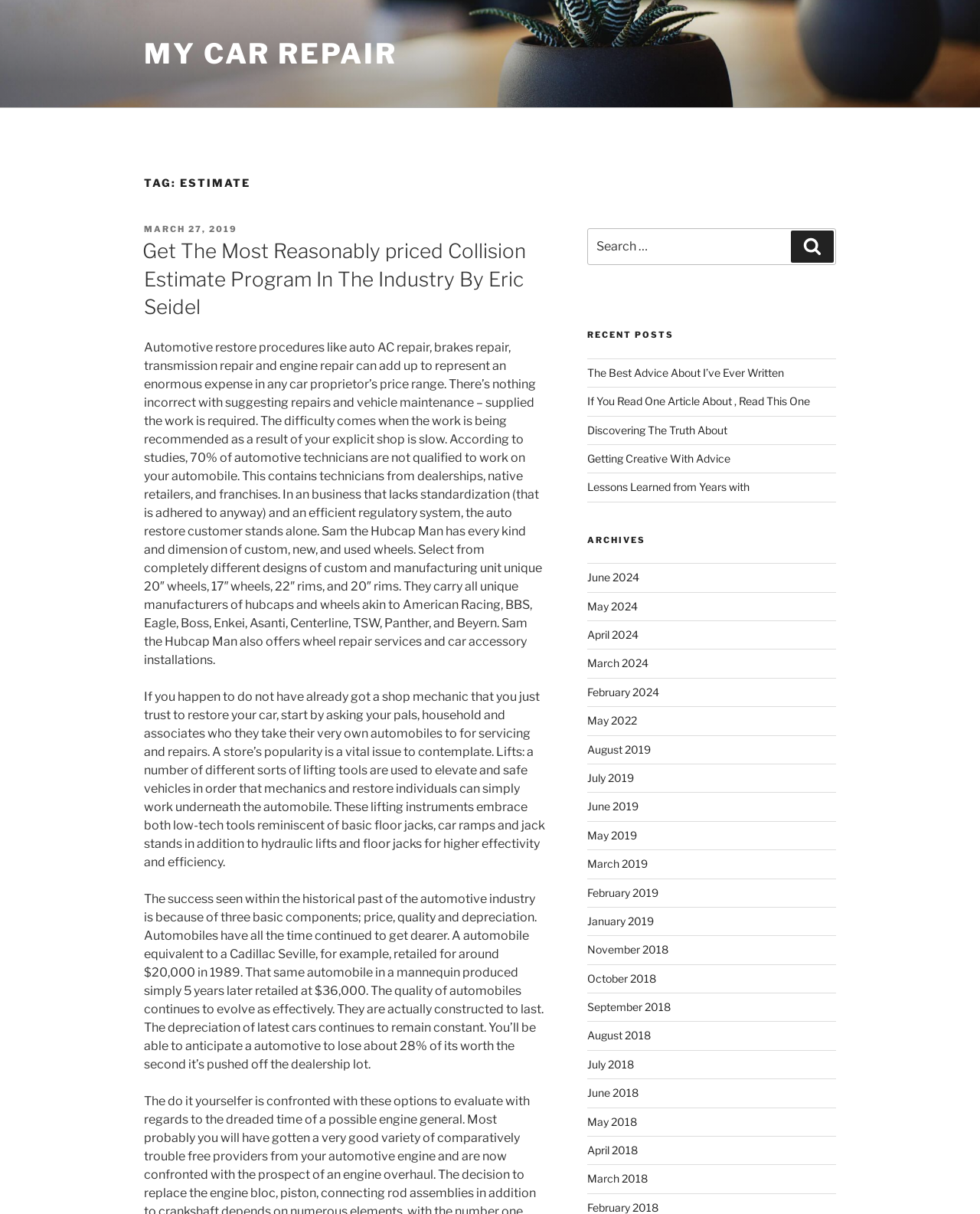Reply to the question with a brief word or phrase: How much does a car's value depreciate immediately after purchase?

28%